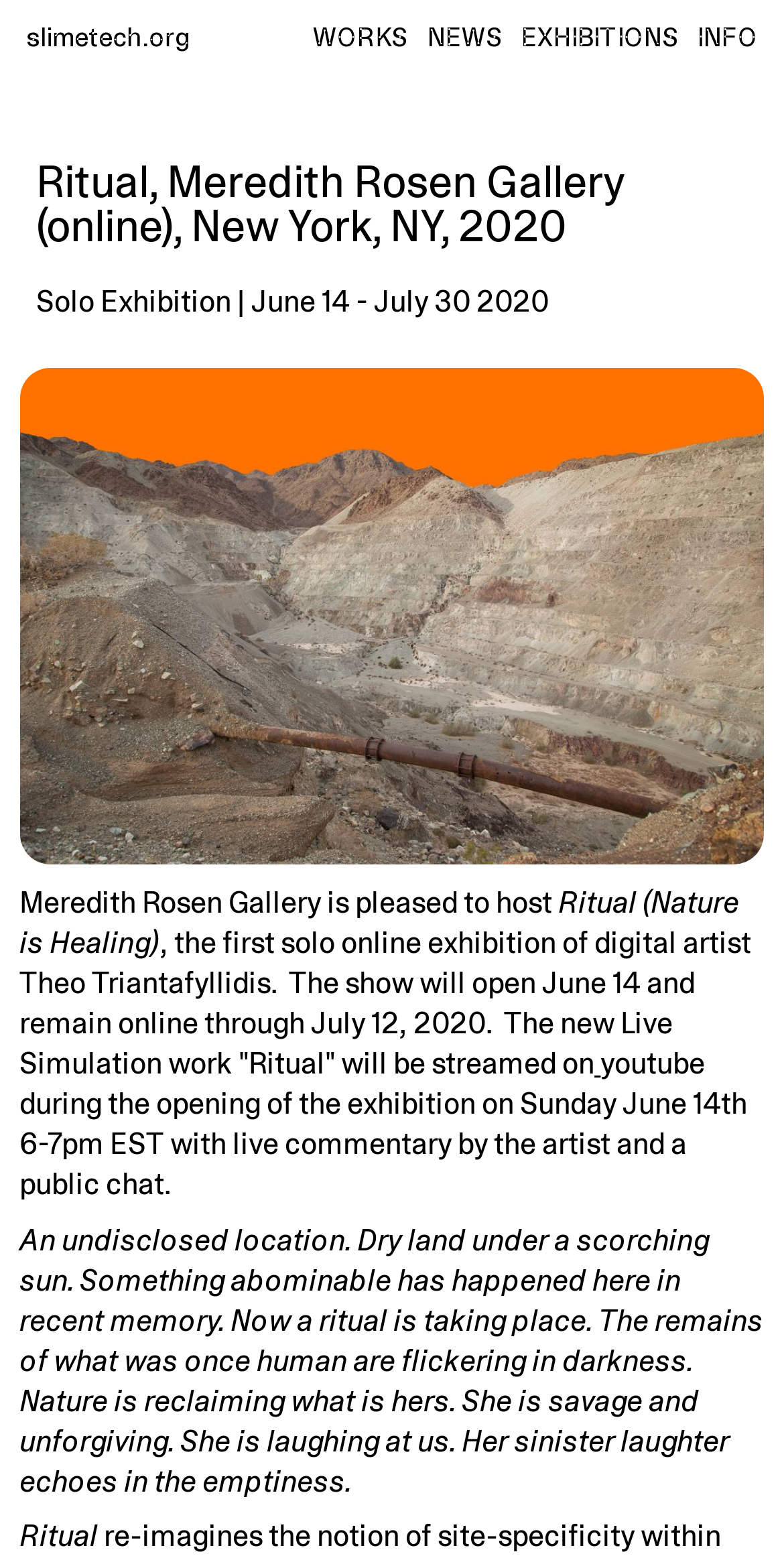Using the element description title="Instagram", predict the bounding box coordinates for the UI element. Provide the coordinates in (top-left x, top-left y, bottom-right x, bottom-right y) format with values ranging from 0 to 1.

None